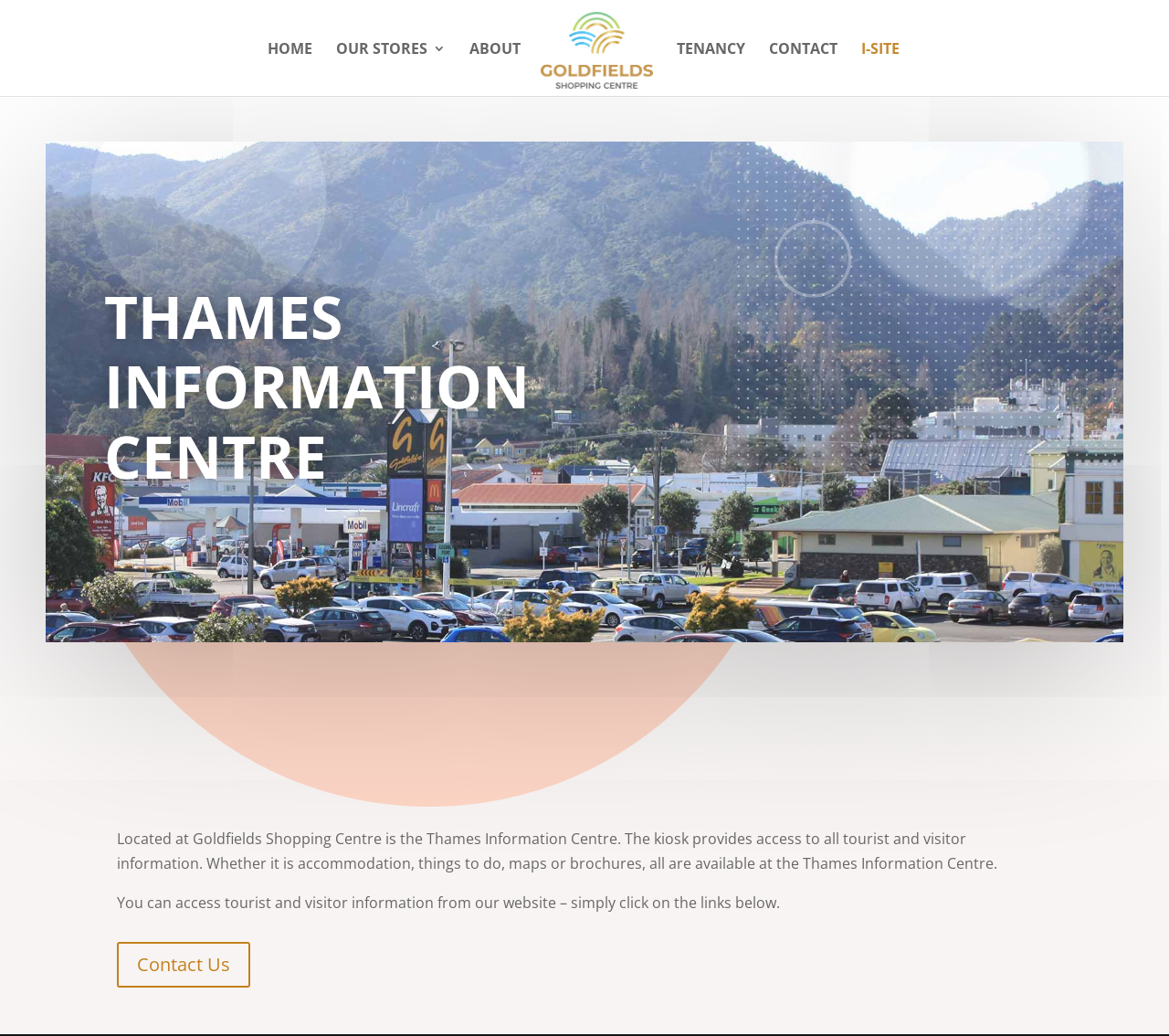Determine the bounding box coordinates of the area to click in order to meet this instruction: "go to home page".

[0.229, 0.041, 0.268, 0.093]